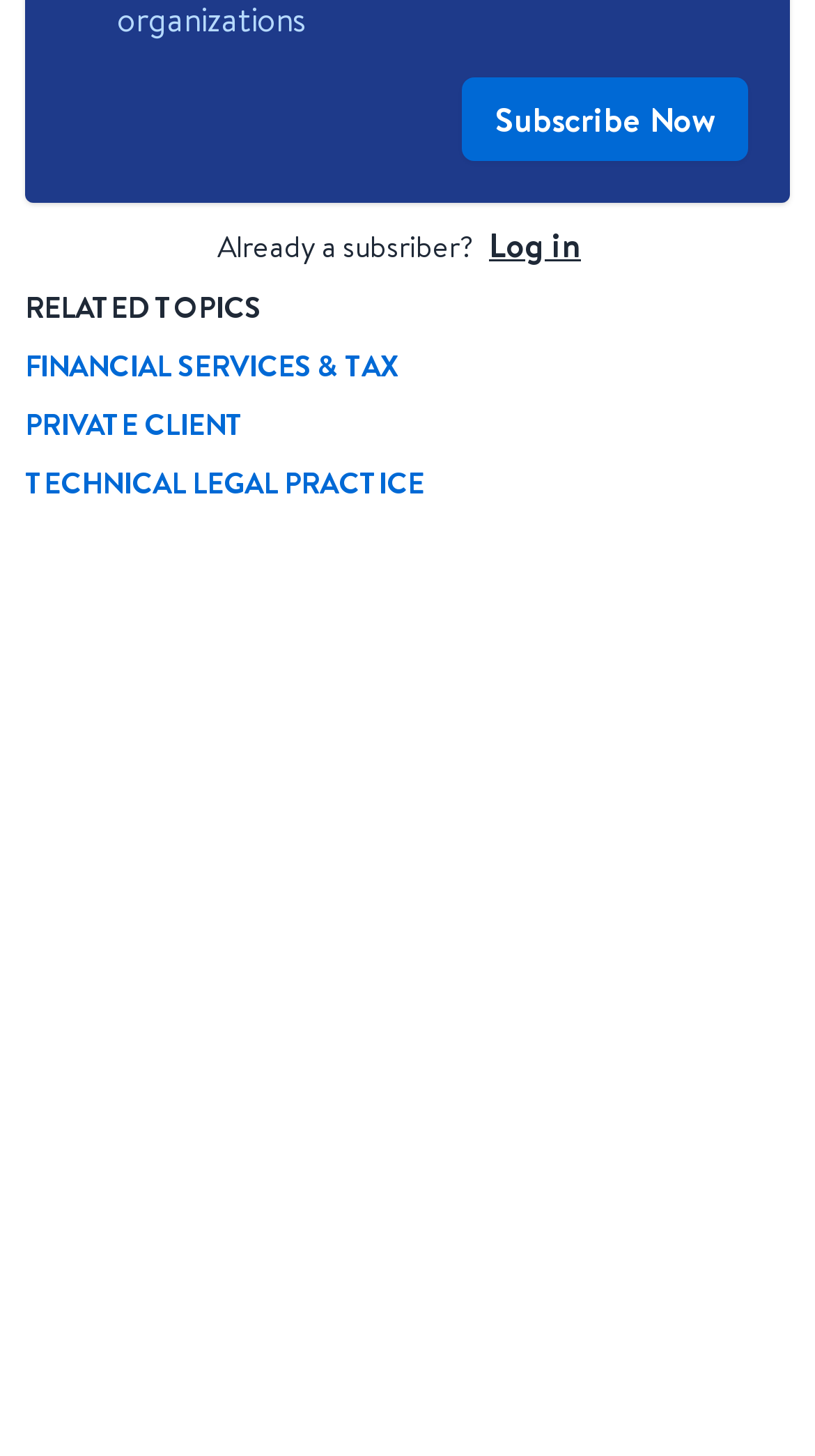Locate the bounding box coordinates of the element that should be clicked to fulfill the instruction: "Log in to the account".

[0.579, 0.139, 0.733, 0.197]